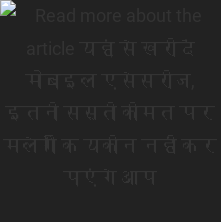Please answer the following question using a single word or phrase: 
What is the tone of the article title?

Intriguing